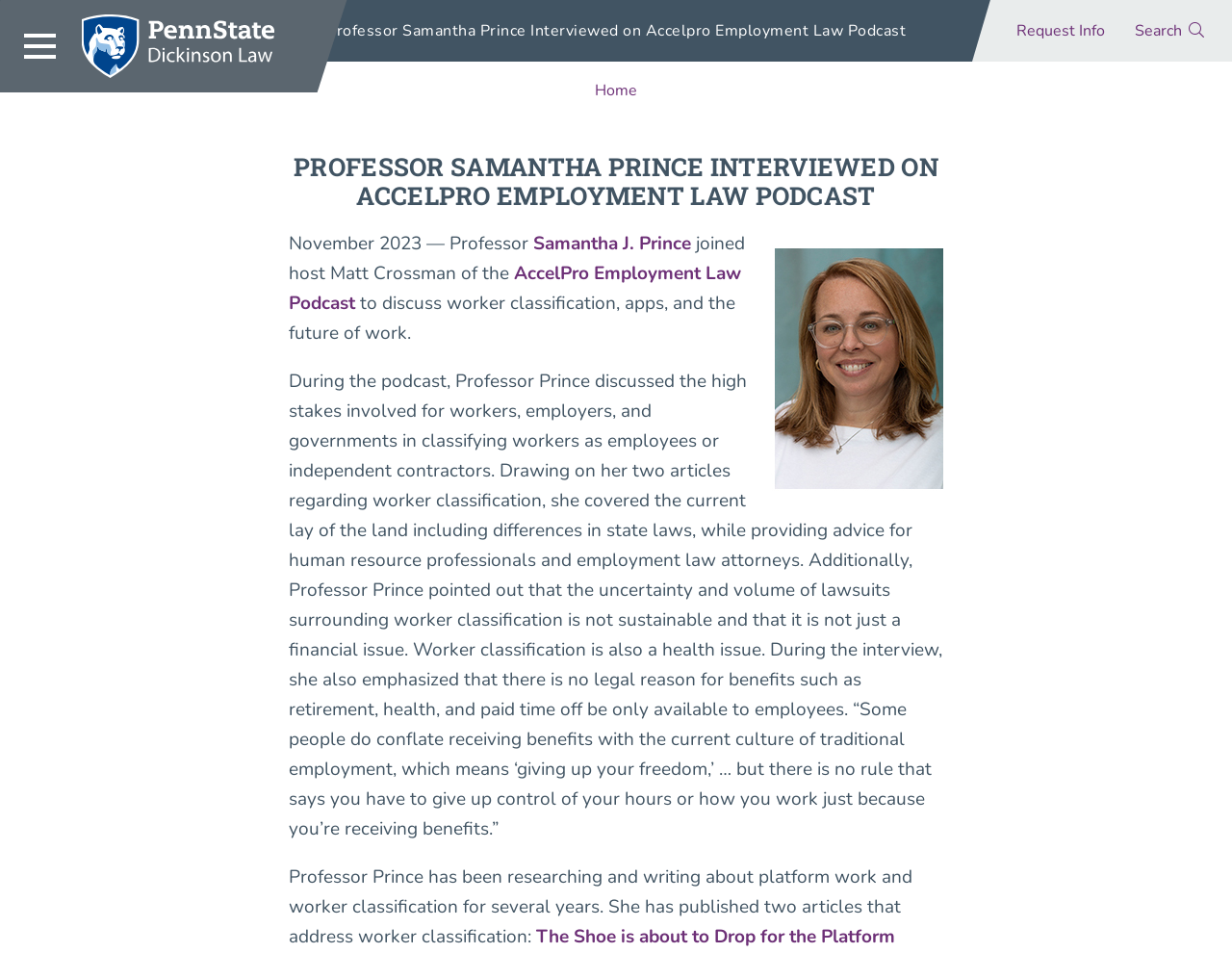What is the name of the host of the AccelPro Employment Law Podcast?
Using the details from the image, give an elaborate explanation to answer the question.

The name of the host is mentioned in the text 'Professor Samantha Prince joined host Matt Crossman of the AccelPro Employment Law Podcast to discuss worker classification, apps, and the future of work.'